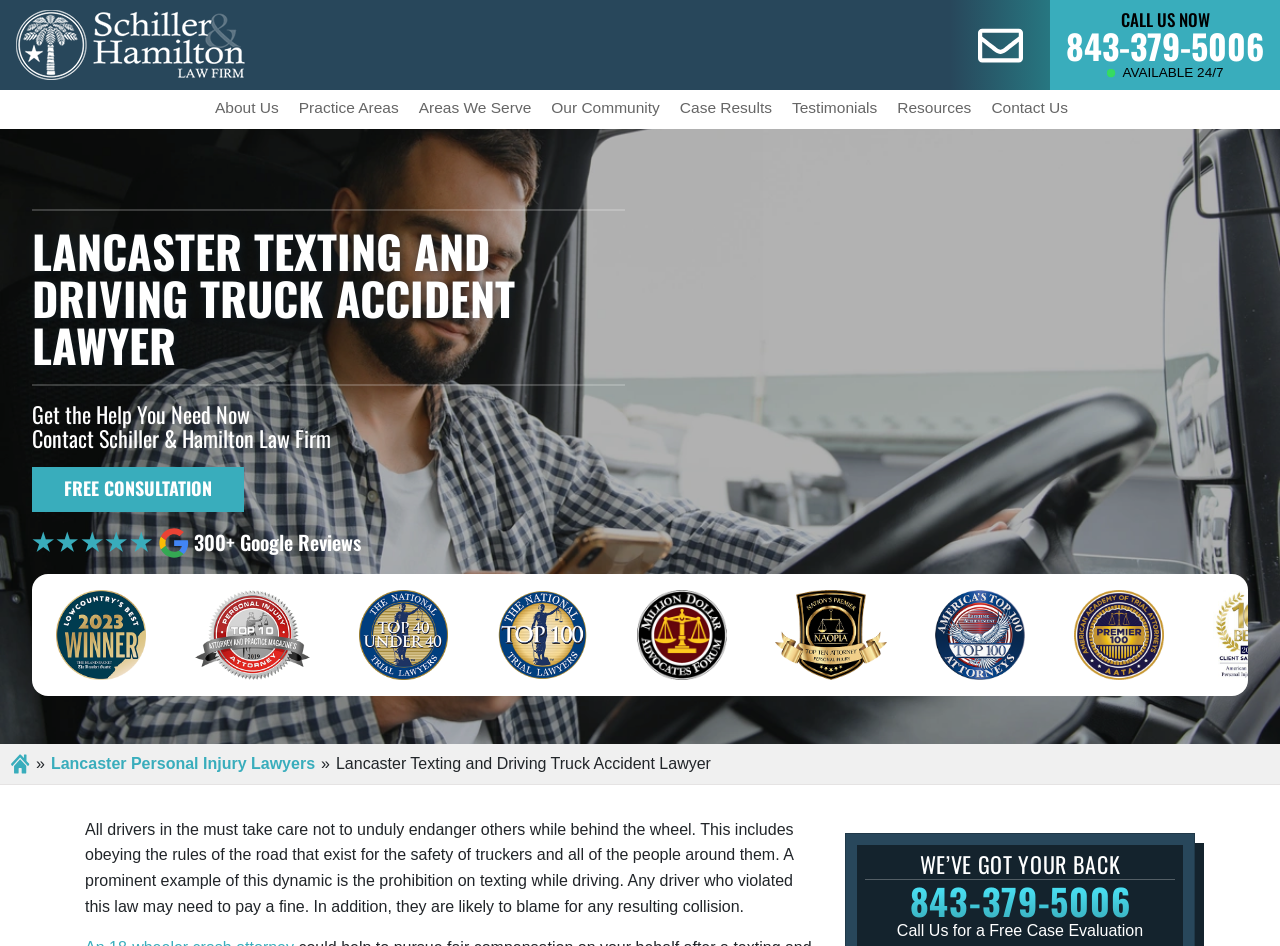Consider the image and give a detailed and elaborate answer to the question: 
What is the phone number to call for a free case evaluation?

I found the answer by looking at the link element with the text '843-379-5006' located at the top right of the webpage, which is likely a call-to-action button for a free case evaluation.